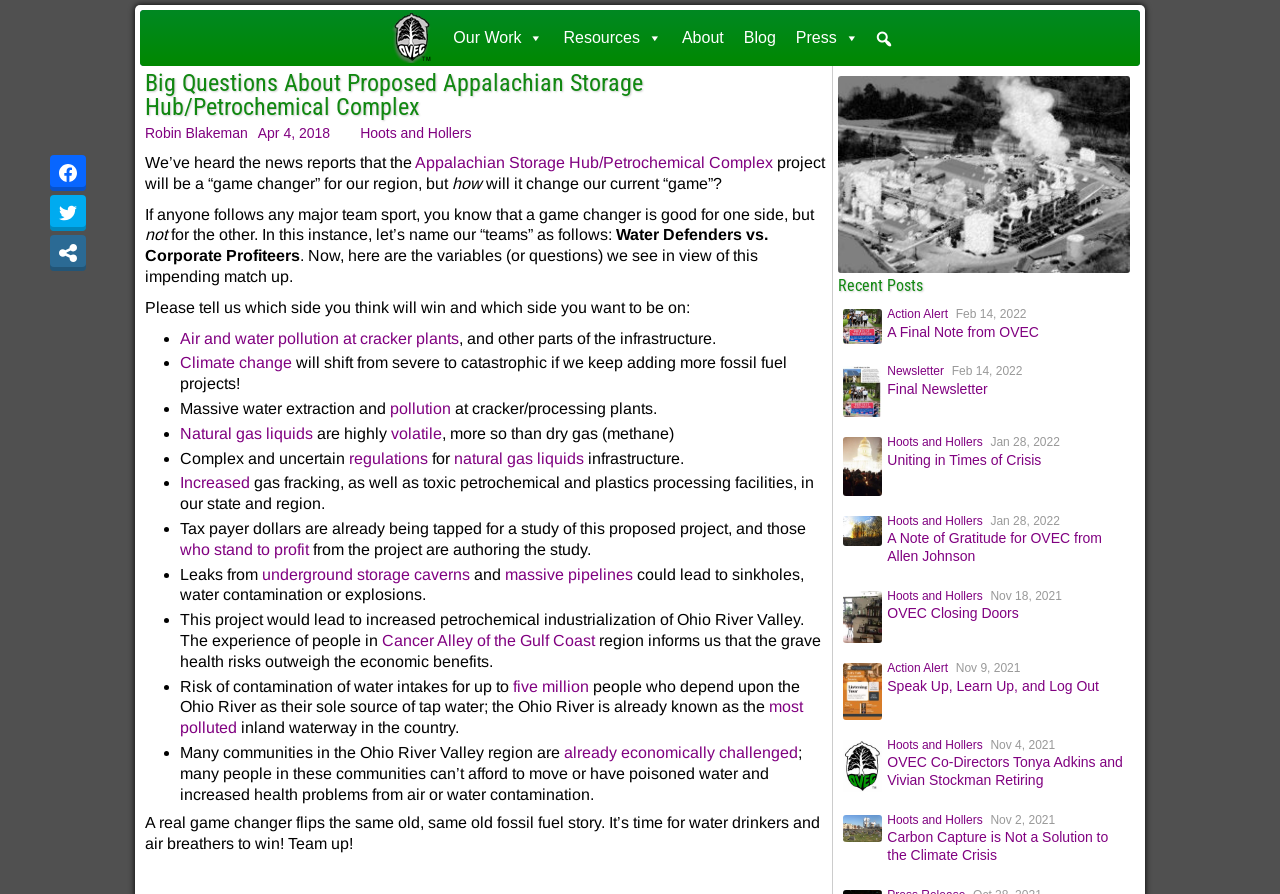Provide your answer to the question using just one word or phrase: What is the proposed project discussed in this article?

Appalachian Storage Hub/Petrochemical Complex